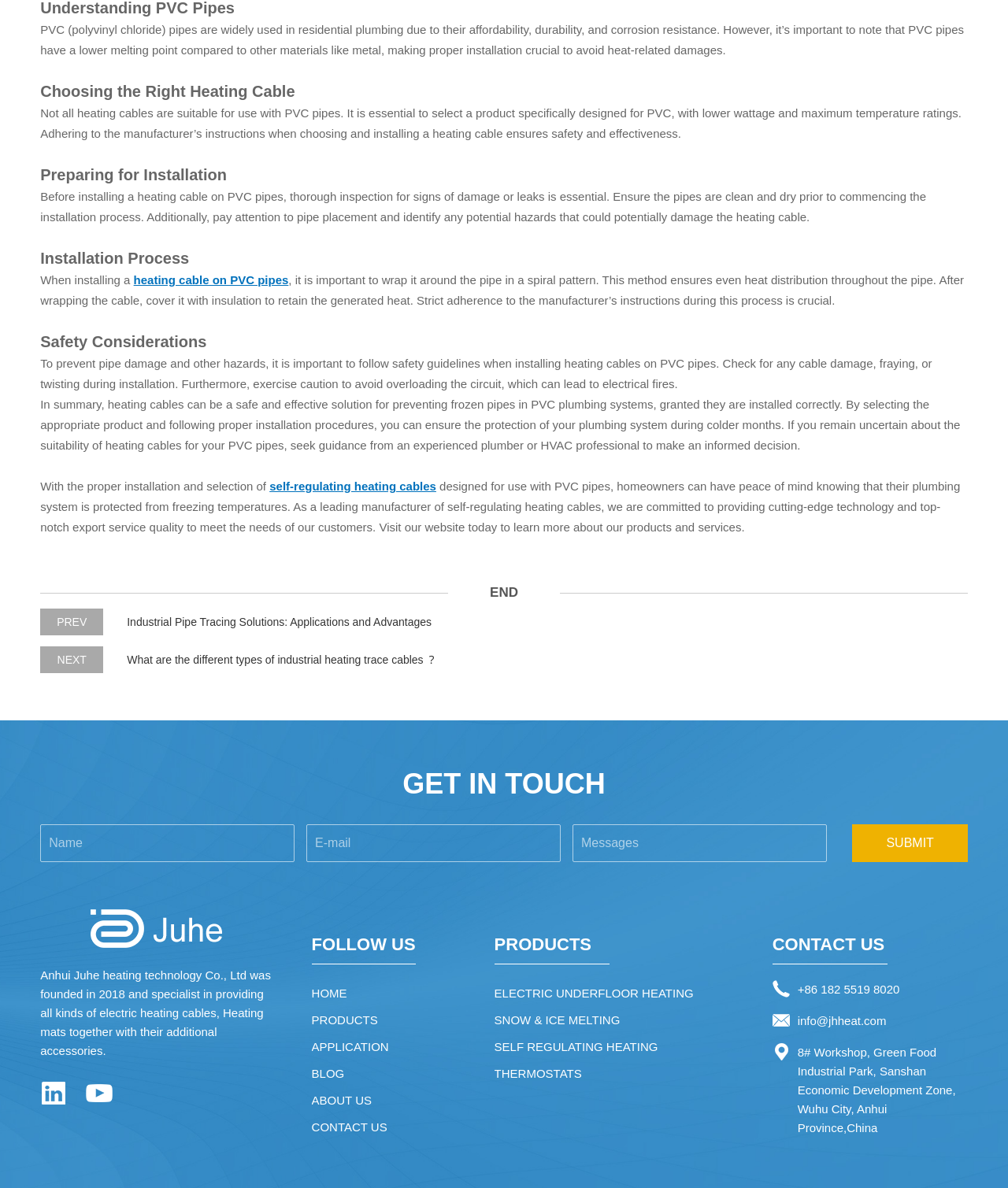Indicate the bounding box coordinates of the element that must be clicked to execute the instruction: "Click the 'What are the different types of industrial heating trace cables ？' link". The coordinates should be given as four float numbers between 0 and 1, i.e., [left, top, right, bottom].

[0.126, 0.549, 0.96, 0.561]